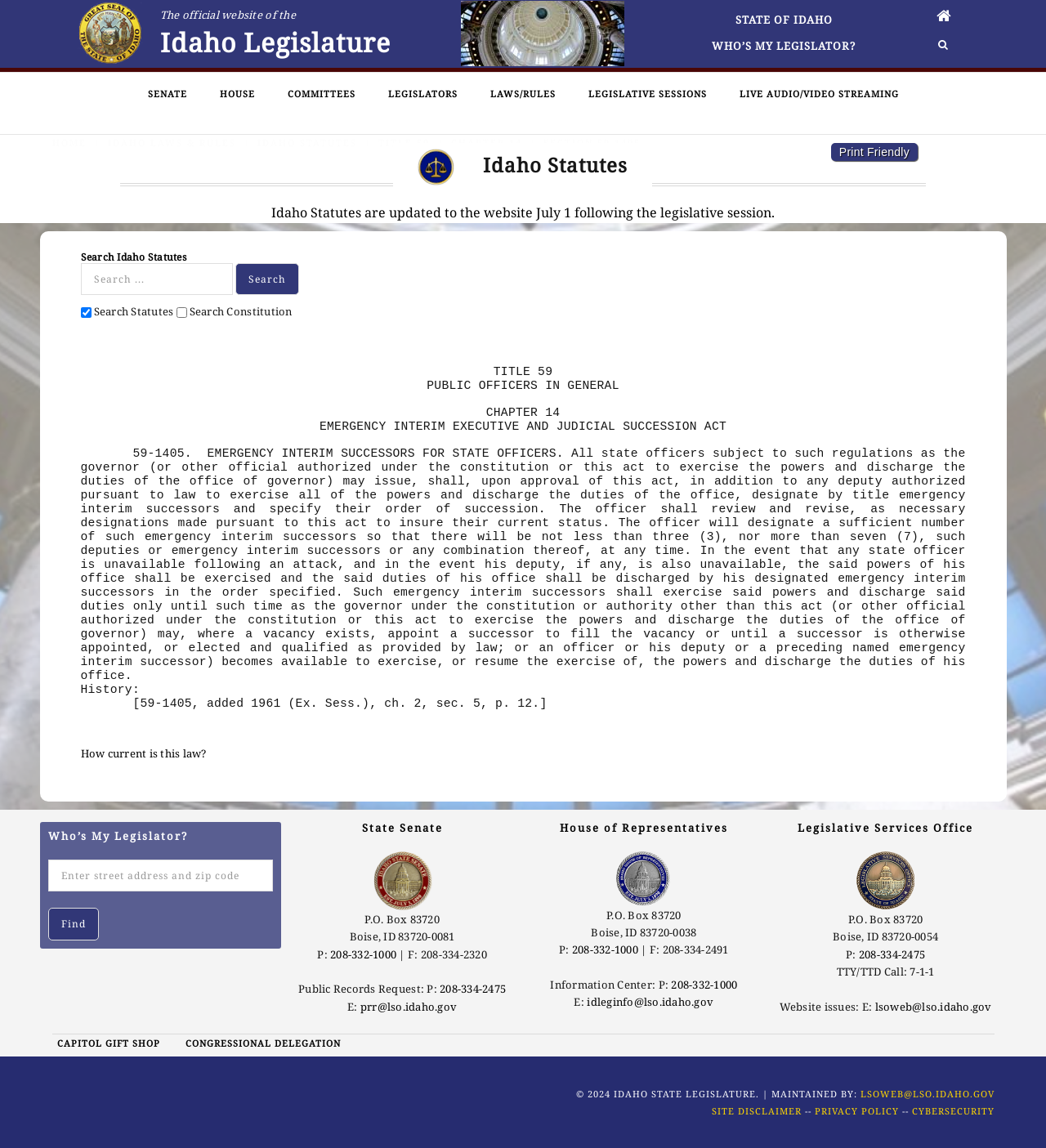Show the bounding box coordinates for the HTML element described as: "Idaho Laws & Rules".

[0.103, 0.103, 0.225, 0.114]